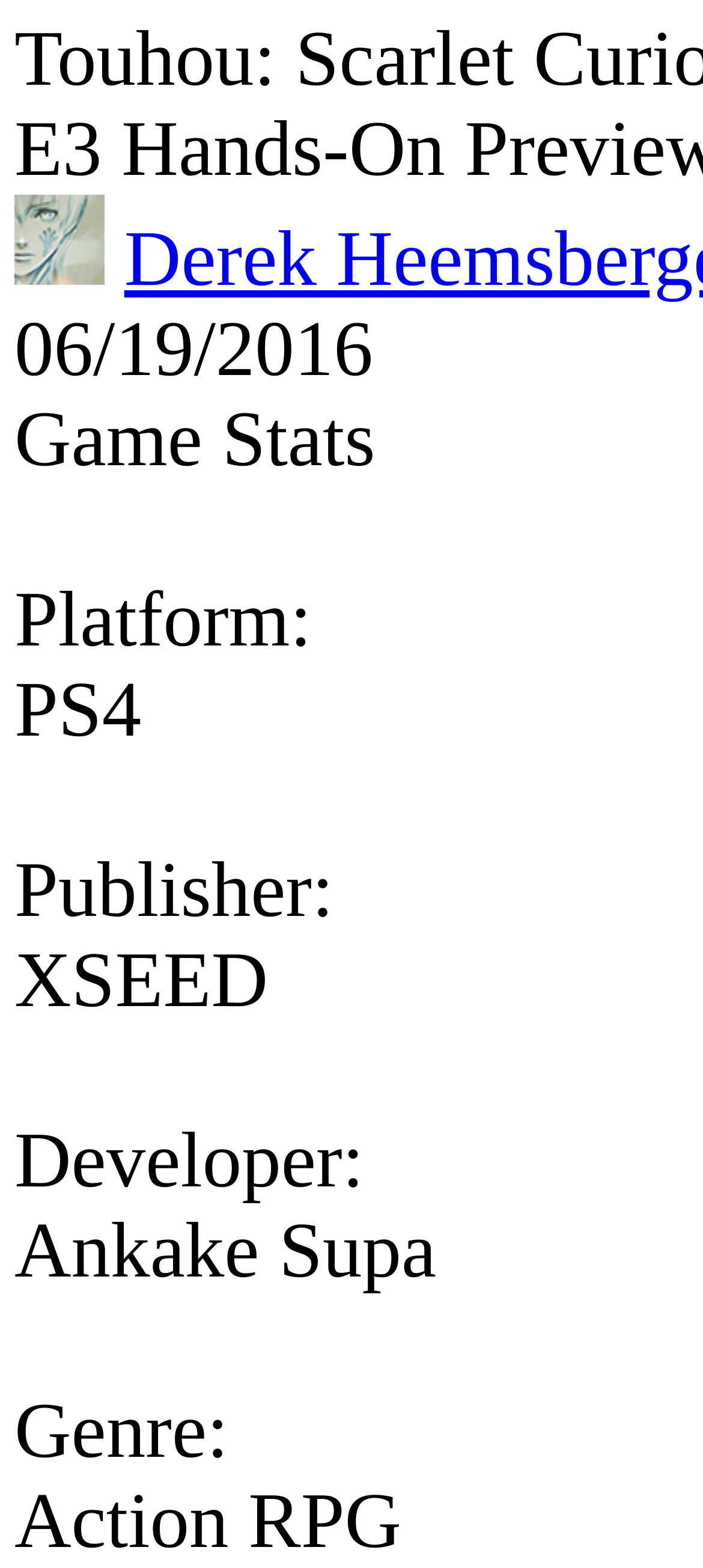Carefully examine the image and provide an in-depth answer to the question: Who is the author of this preview?

The author of this preview is Derek Heemsbergen, which can be found by looking at the link element with the text 'Derek Heemsbergen' at the top of the page, accompanied by an image with the same name.